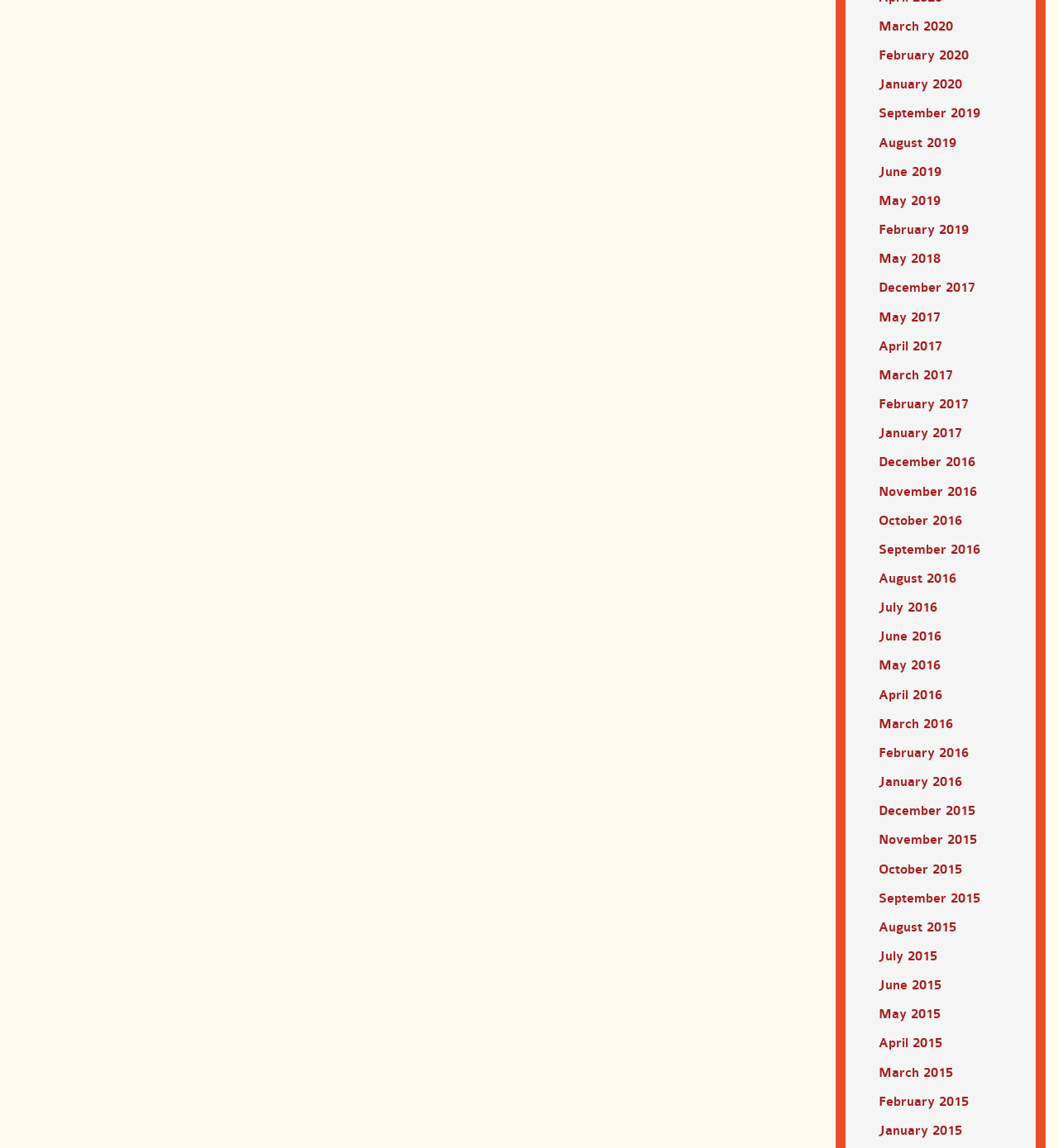Determine the coordinates of the bounding box that should be clicked to complete the instruction: "View January 2017". The coordinates should be represented by four float numbers between 0 and 1: [left, top, right, bottom].

[0.83, 0.371, 0.909, 0.384]